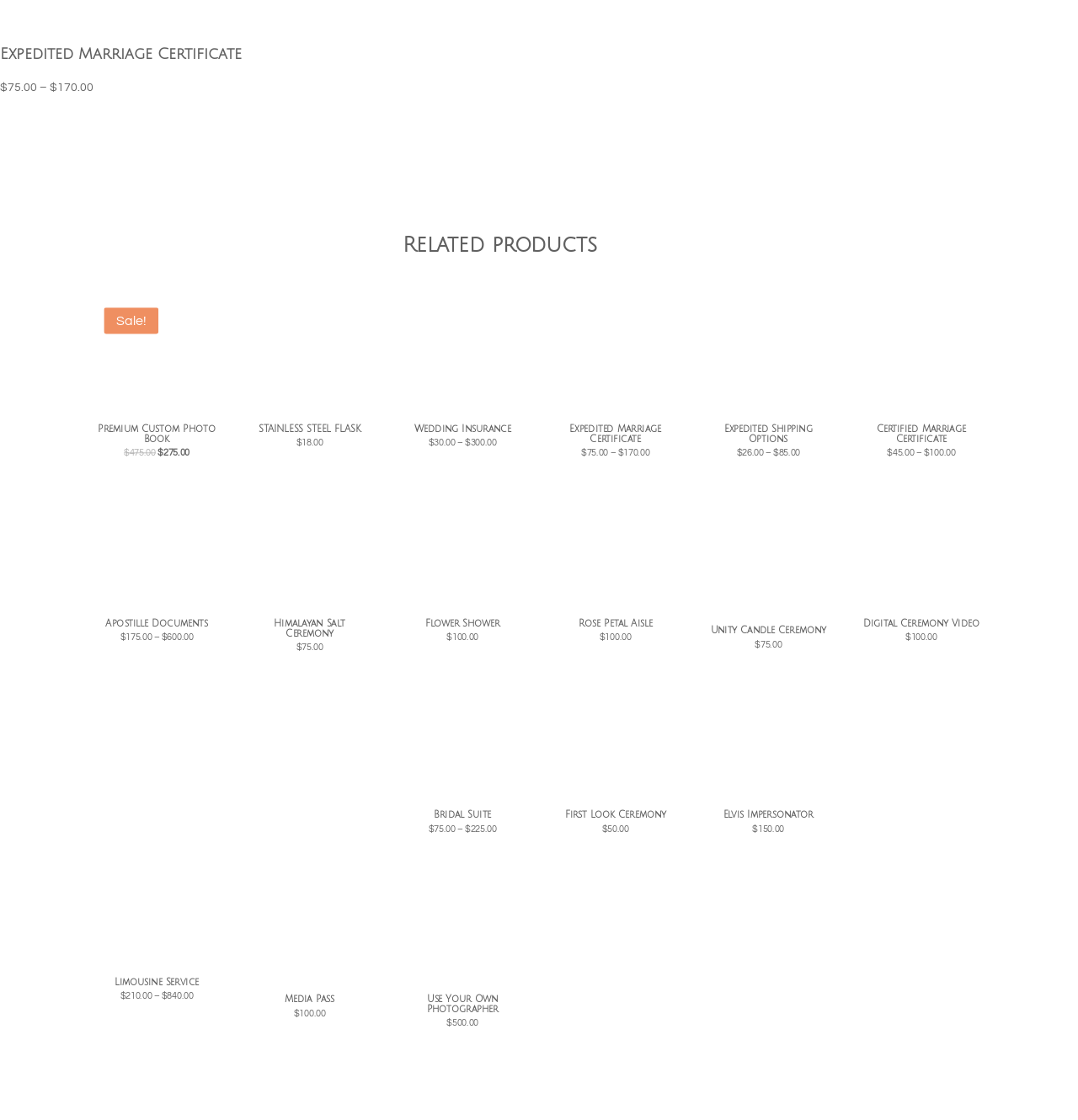Determine the bounding box coordinates for the region that must be clicked to execute the following instruction: "Explore the 'Expedited Marriage Certificate' option".

[0.516, 0.268, 0.626, 0.408]